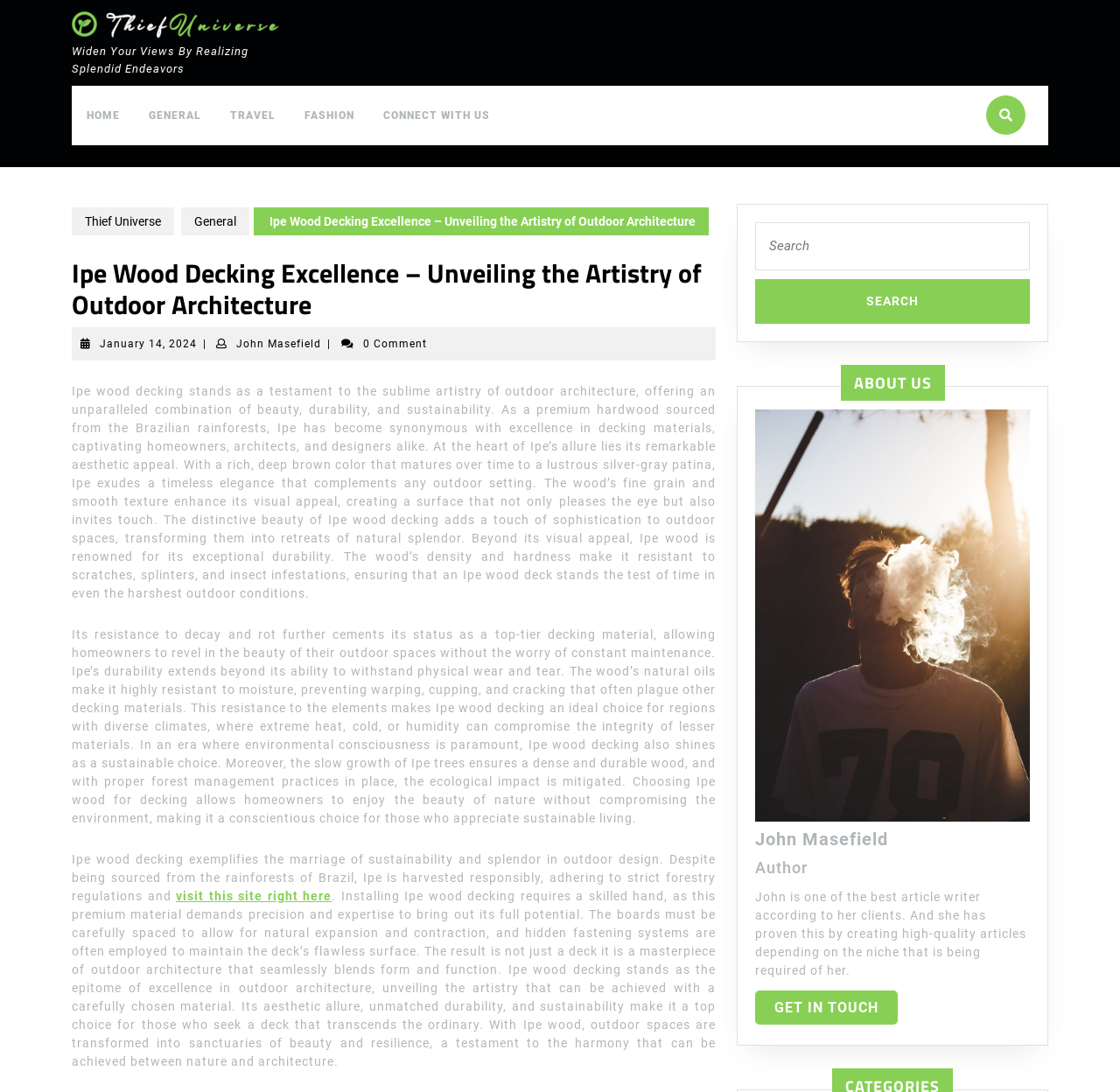Can you find the bounding box coordinates of the area I should click to execute the following instruction: "Click on the HOME link"?

[0.066, 0.079, 0.119, 0.133]